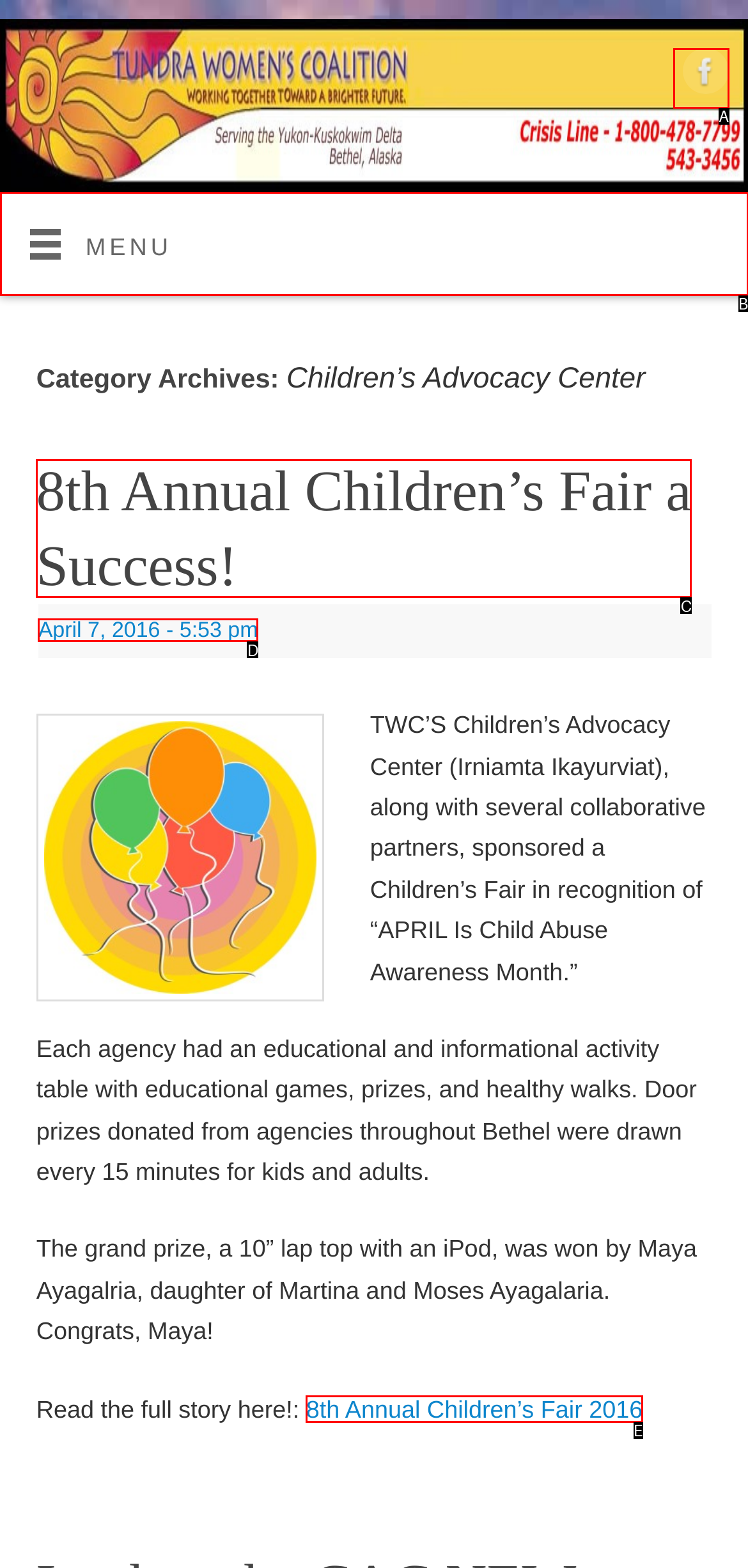From the given options, choose the HTML element that aligns with the description: title="Facebook". Respond with the letter of the selected element.

A